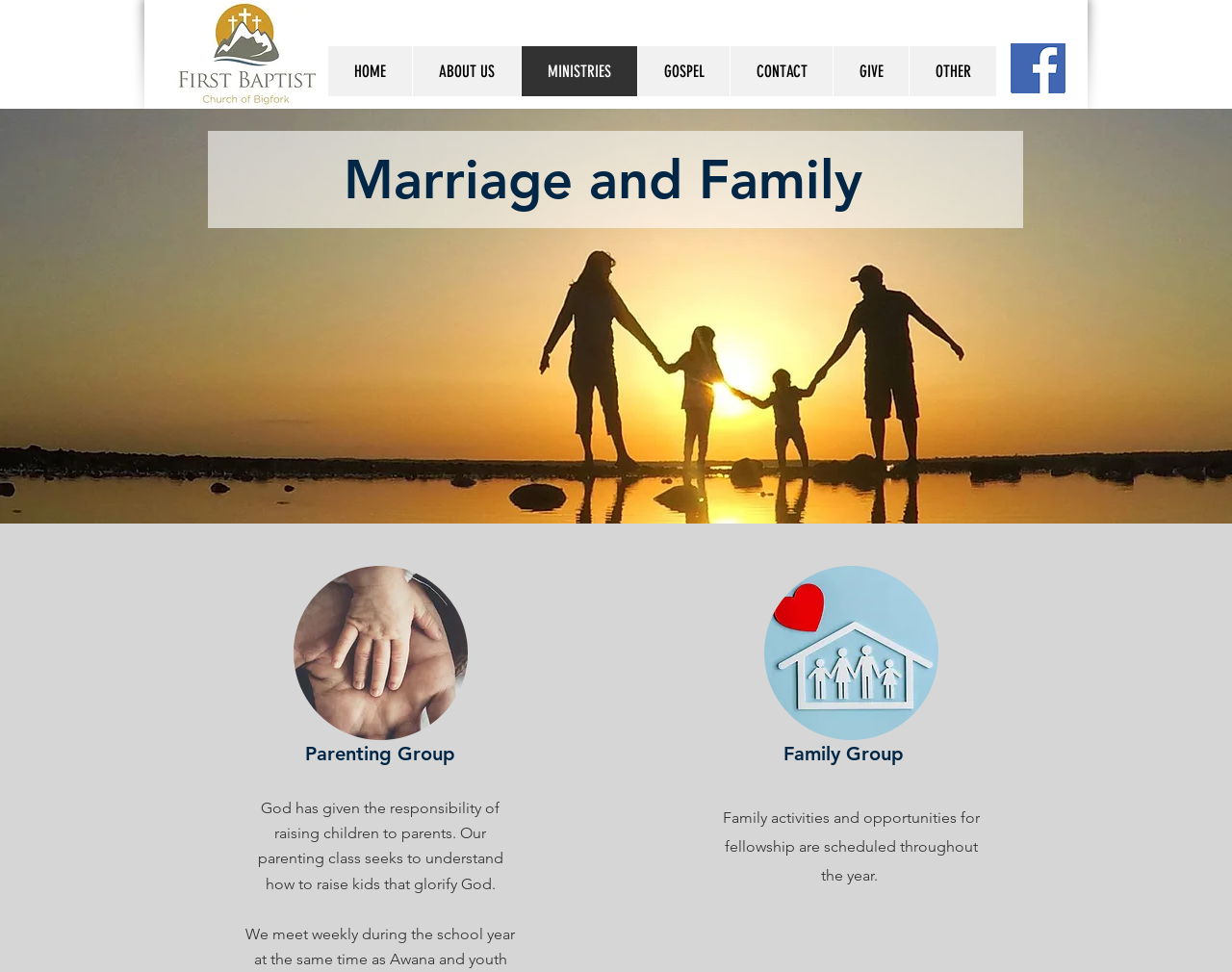Please analyze the image and provide a thorough answer to the question:
What is the focus of the Marriage and Family webpage?

I analyzed the content of the webpage and found that it focuses on two main topics: Parenting Group and Family Group, which are related to marriage and family.